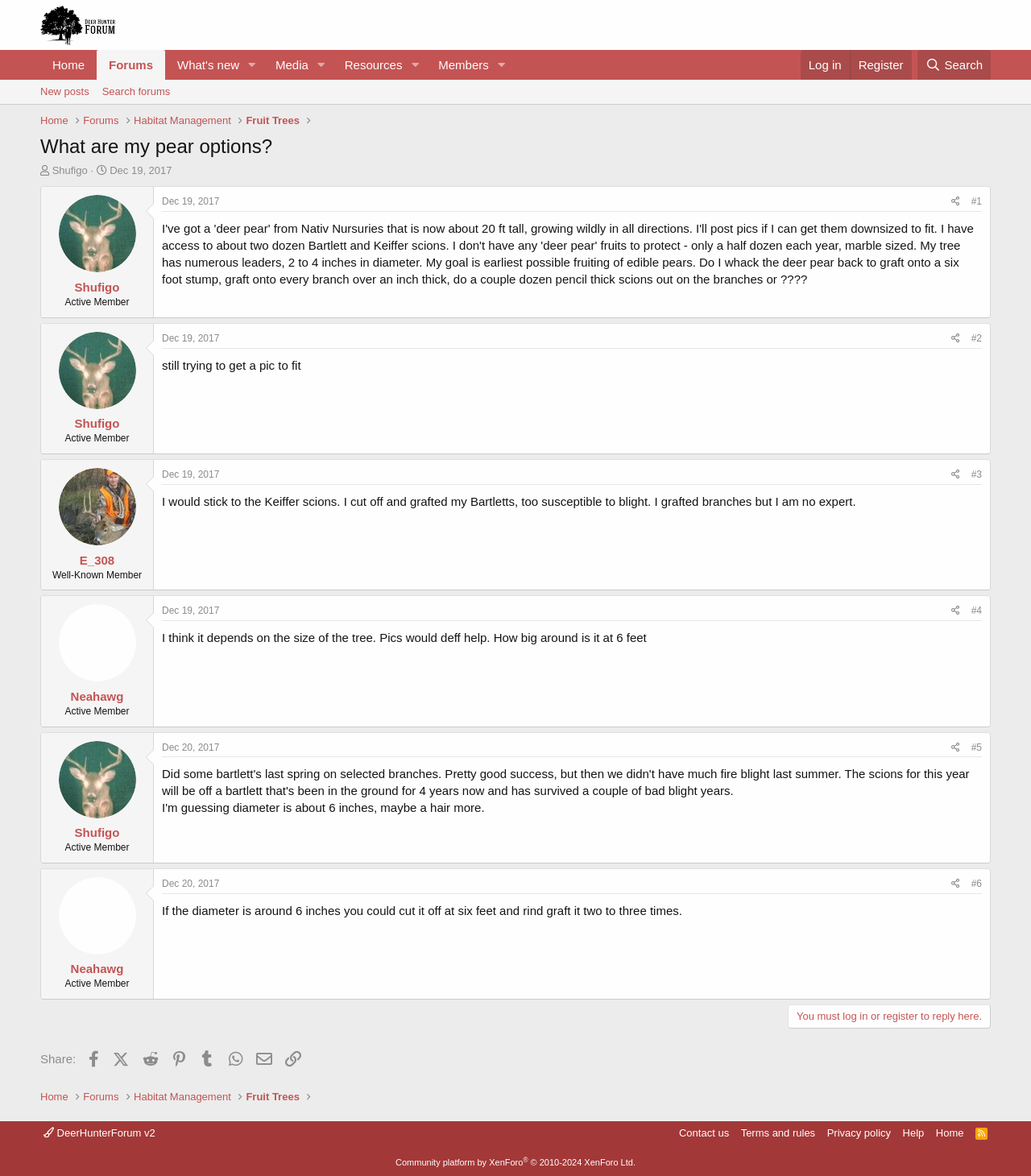Please identify the bounding box coordinates of the element that needs to be clicked to execute the following command: "Search forums". Provide the bounding box using four float numbers between 0 and 1, formatted as [left, top, right, bottom].

[0.093, 0.068, 0.171, 0.088]